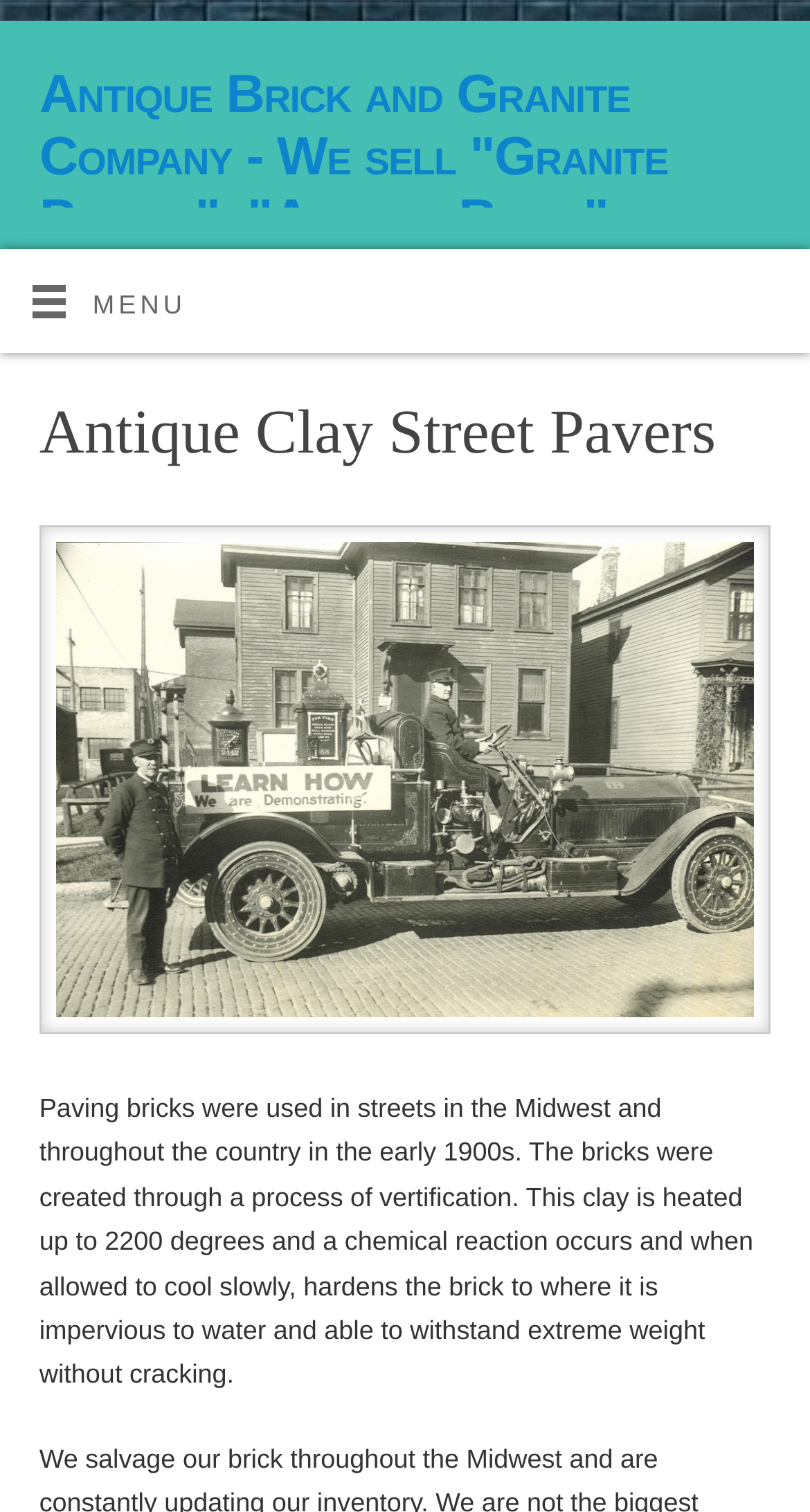Respond with a single word or phrase:
What is the purpose of the bricks mentioned on the webpage?

Paving streets